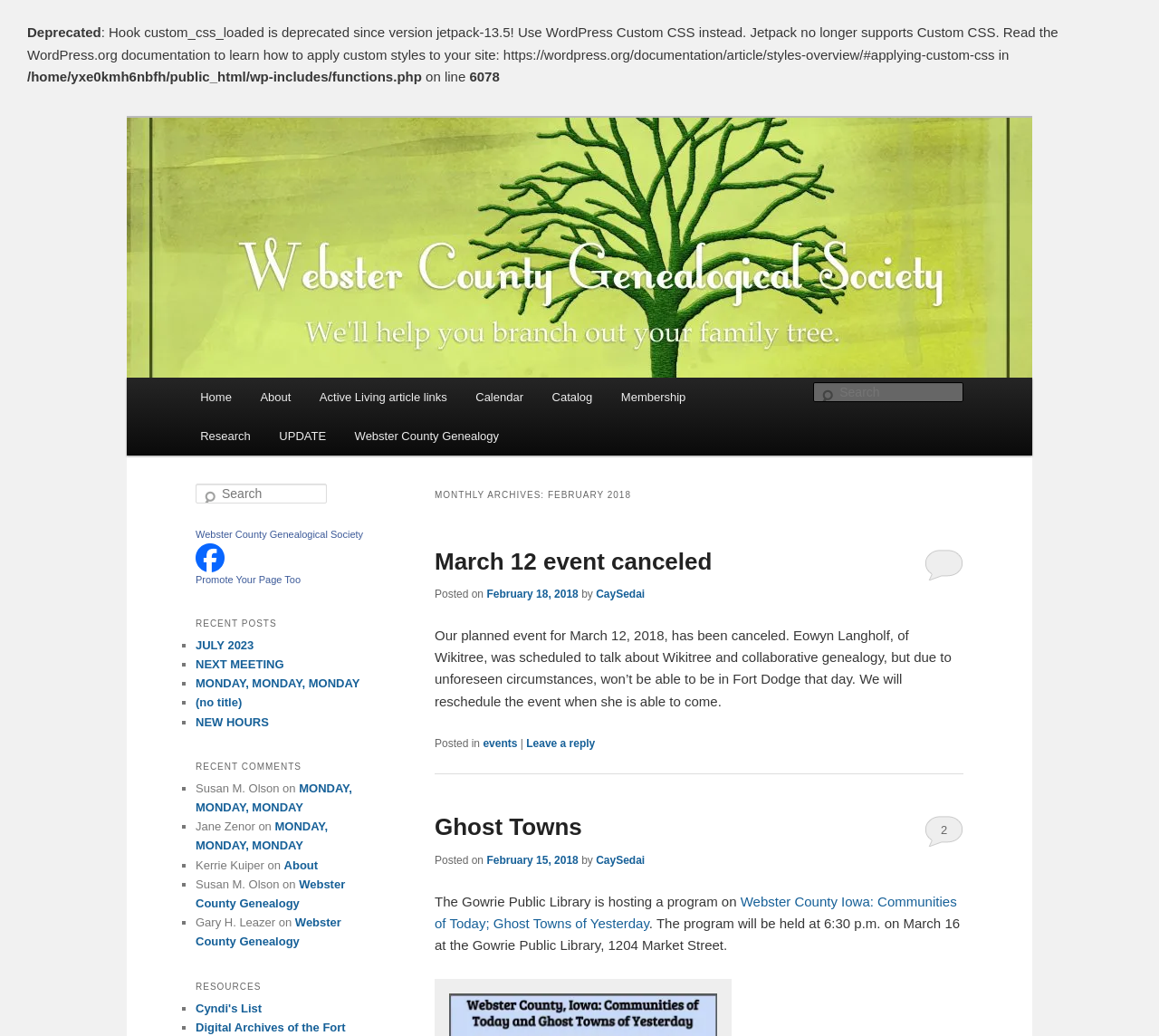Provide your answer in a single word or phrase: 
What is the topic of the event that was canceled?

Wikitree and collaborative genealogy